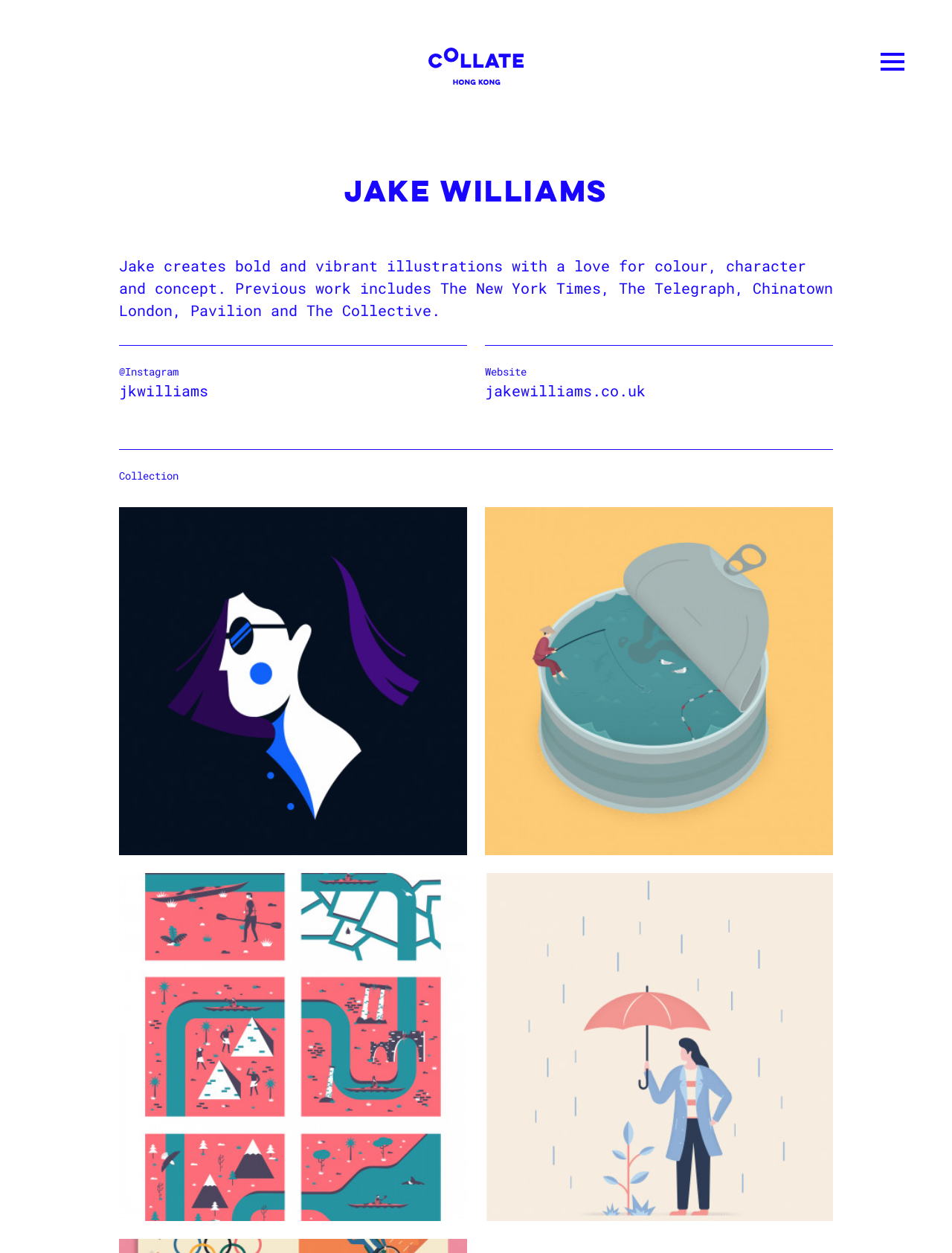Answer the question in a single word or phrase:
How many images are displayed in the Collection section?

4